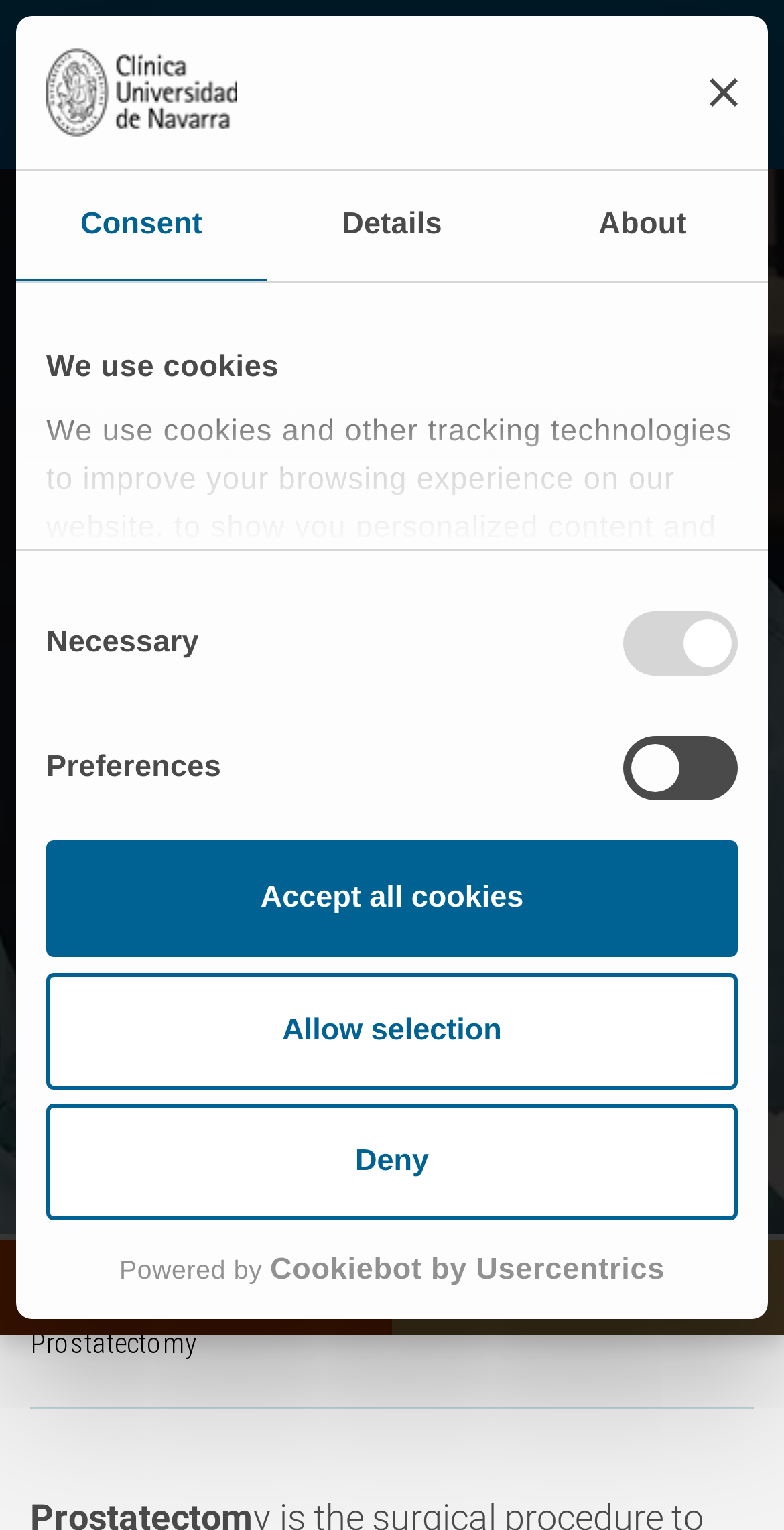Please indicate the bounding box coordinates for the clickable area to complete the following task: "Click the NEED HELP? button". The coordinates should be specified as four float numbers between 0 and 1, i.e., [left, top, right, bottom].

[0.0, 0.811, 0.5, 0.873]